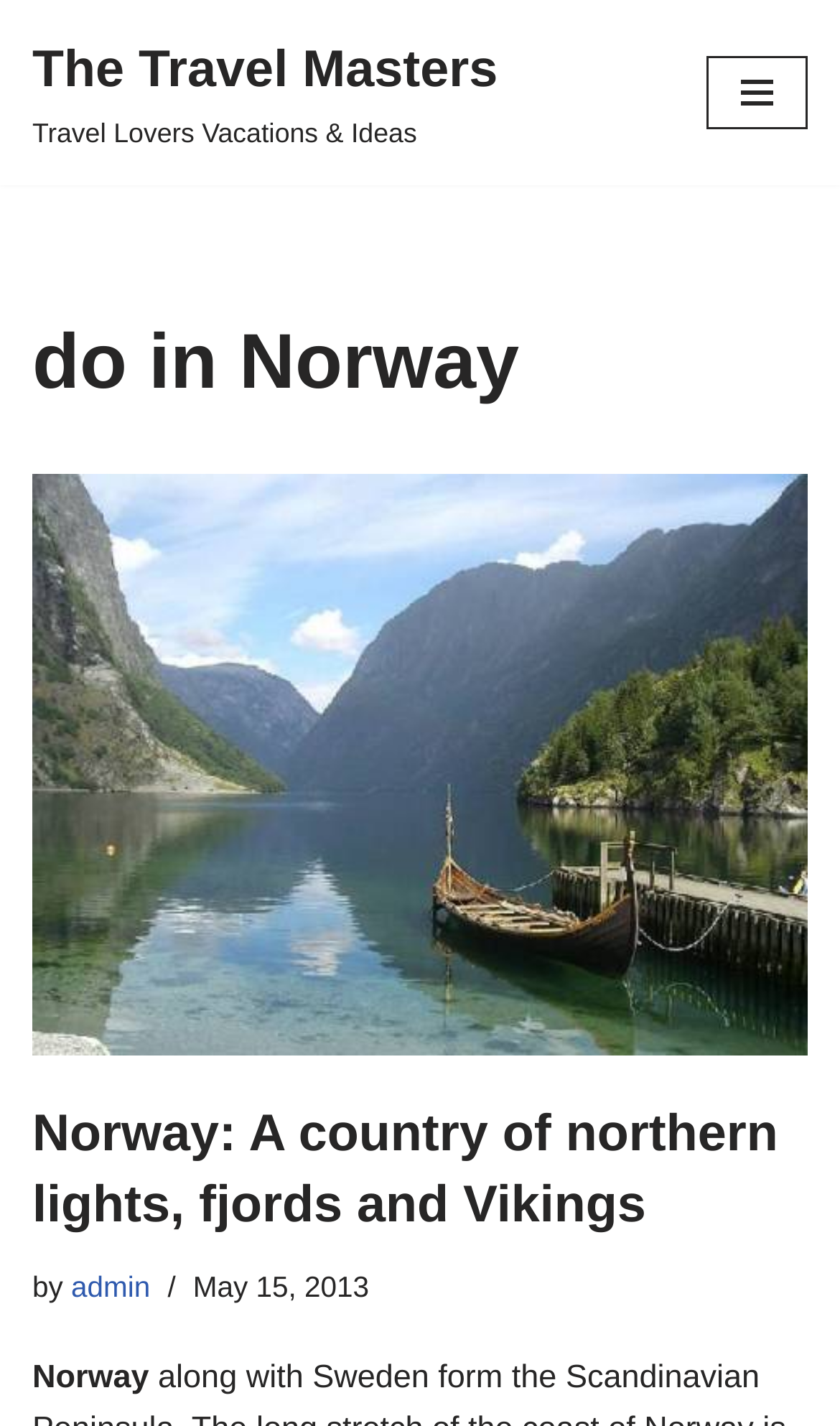Find the bounding box coordinates for the HTML element described as: "Navigation Menu". The coordinates should consist of four float values between 0 and 1, i.e., [left, top, right, bottom].

[0.841, 0.04, 0.962, 0.091]